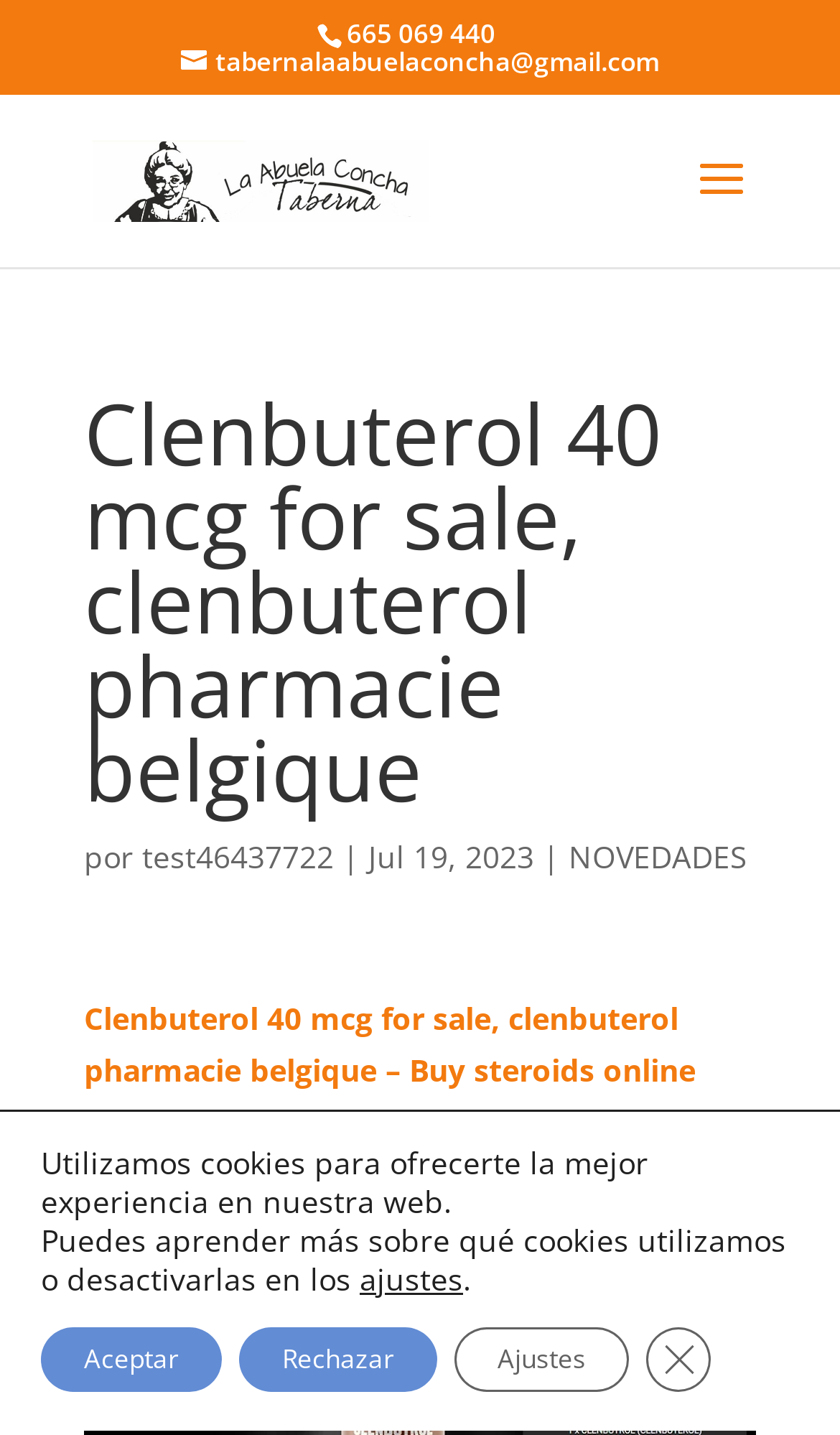Identify and provide the title of the webpage.

Clenbuterol 40 mcg for sale, clenbuterol pharmacie belgique